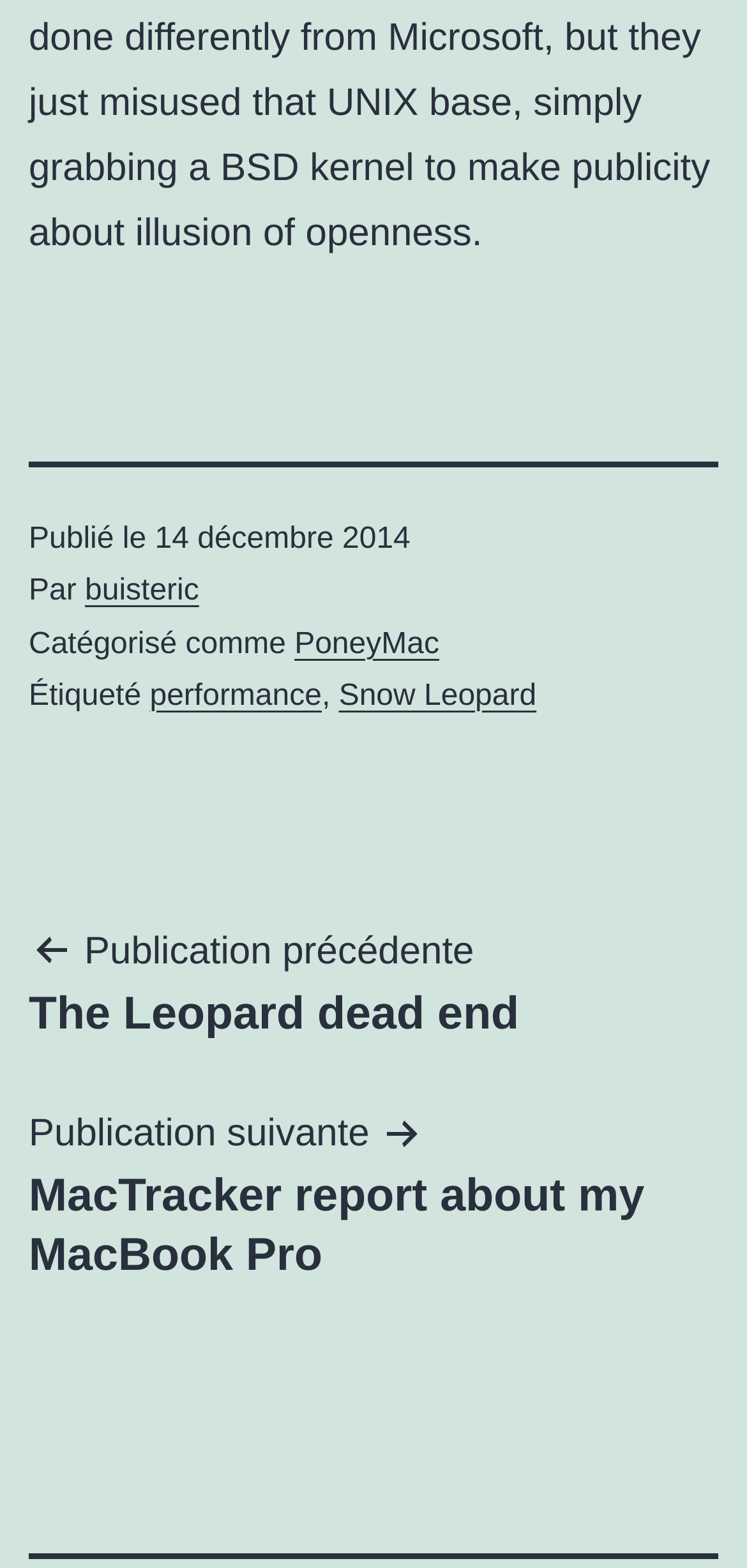What is the category of the article?
Craft a detailed and extensive response to the question.

I found the category by looking at the footer section of the webpage, where it says 'Catégorisé comme' followed by the link 'PoneyMac', which I assume is the category of the article.